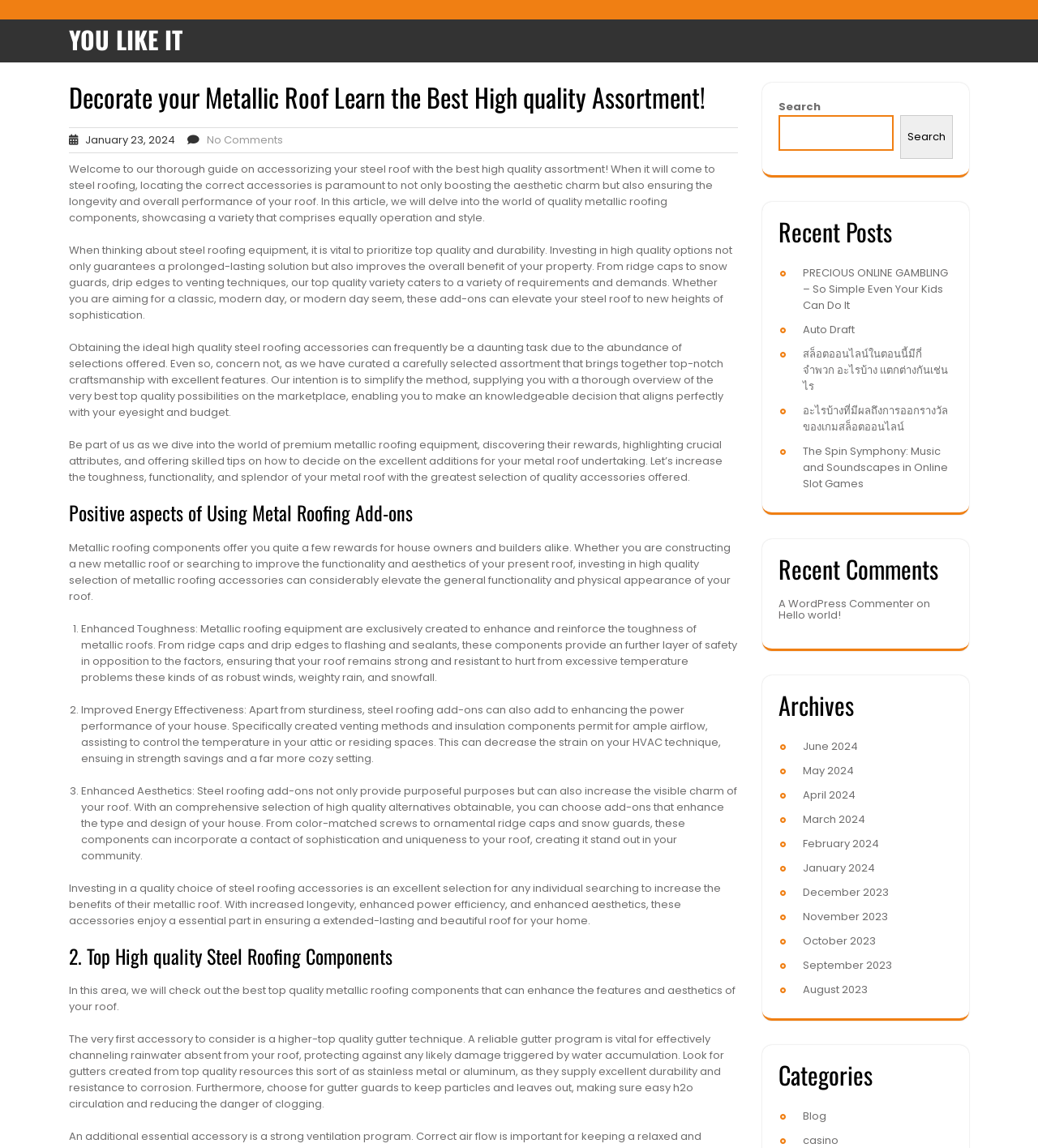Extract the main title from the webpage.

Decorate your Metallic Roof Learn the Best High quality Assortment!